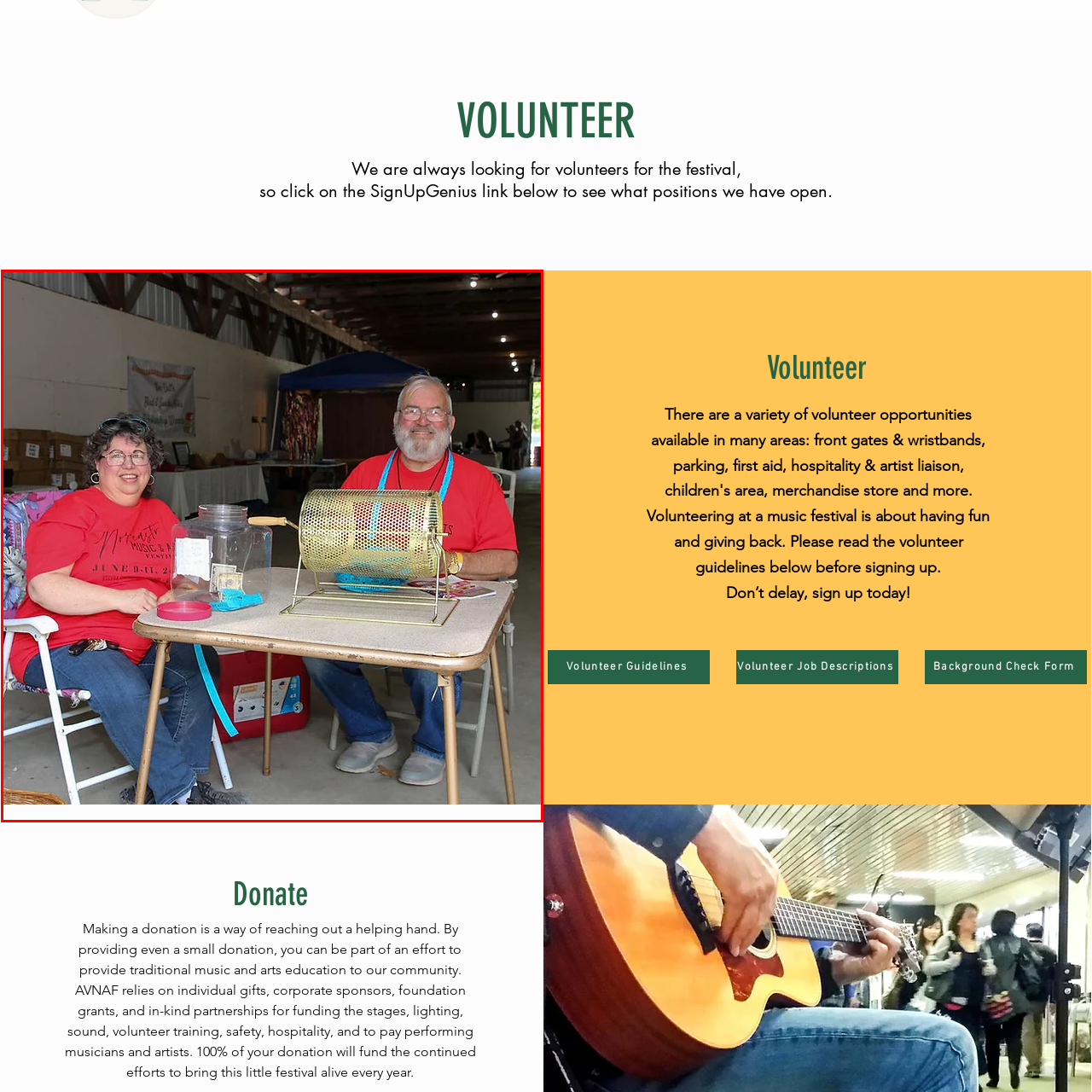Look at the image inside the red boundary and respond to the question with a single word or phrase: What is the atmosphere of the festival?

Lively